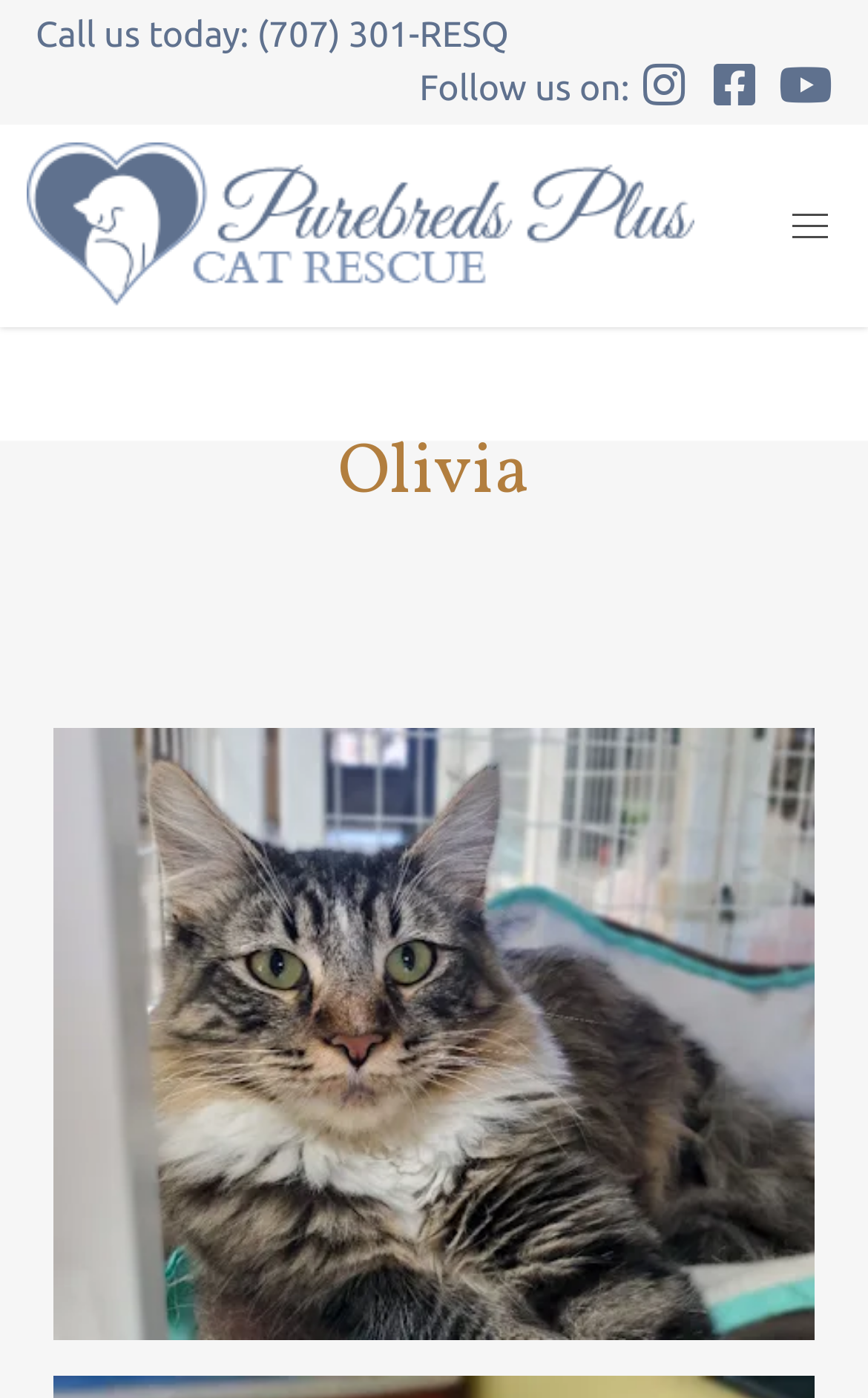Is the menu button expanded?
Based on the image, give a concise answer in the form of a single word or short phrase.

No